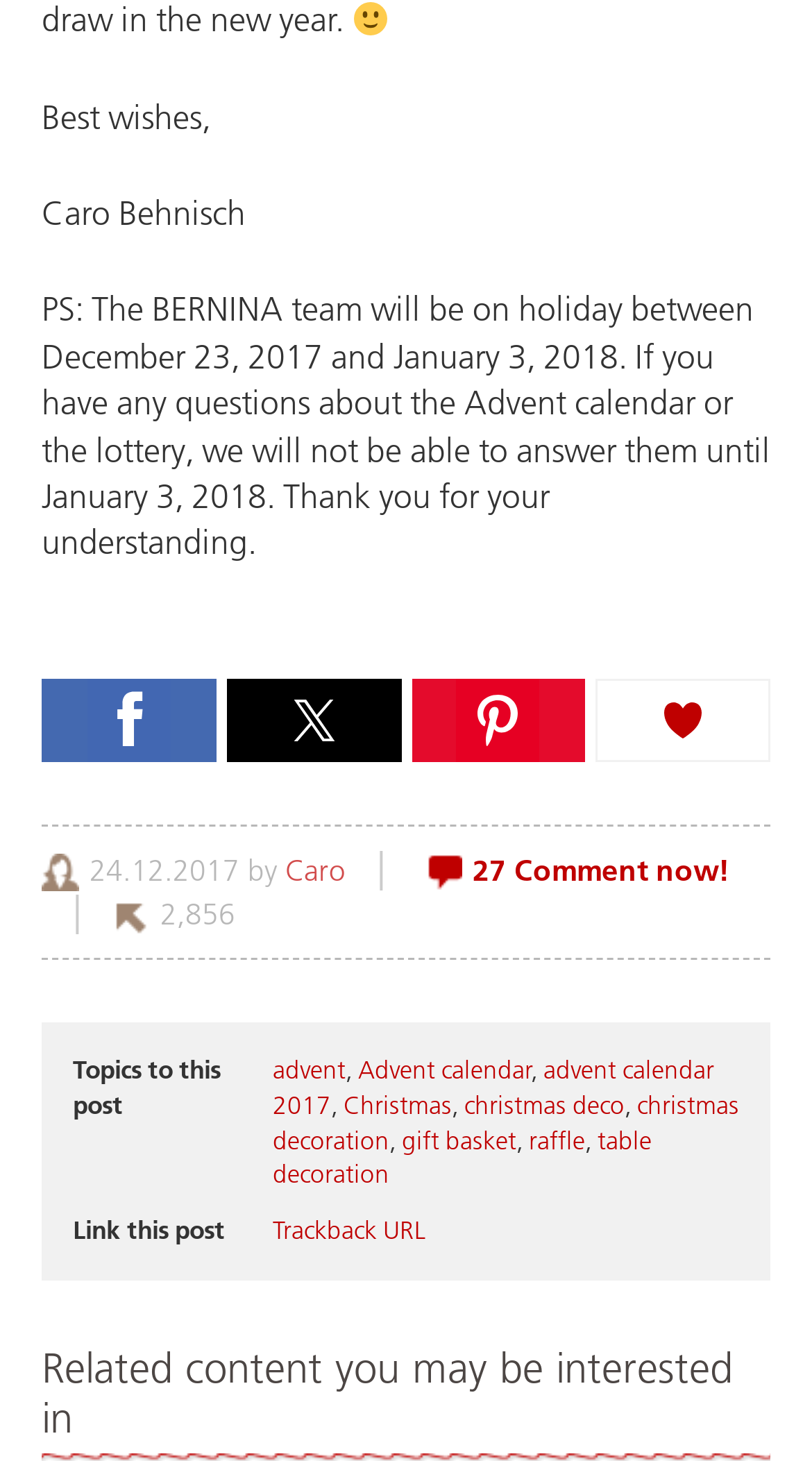Please answer the following query using a single word or phrase: 
What is the topic of the related content?

Advent calendar